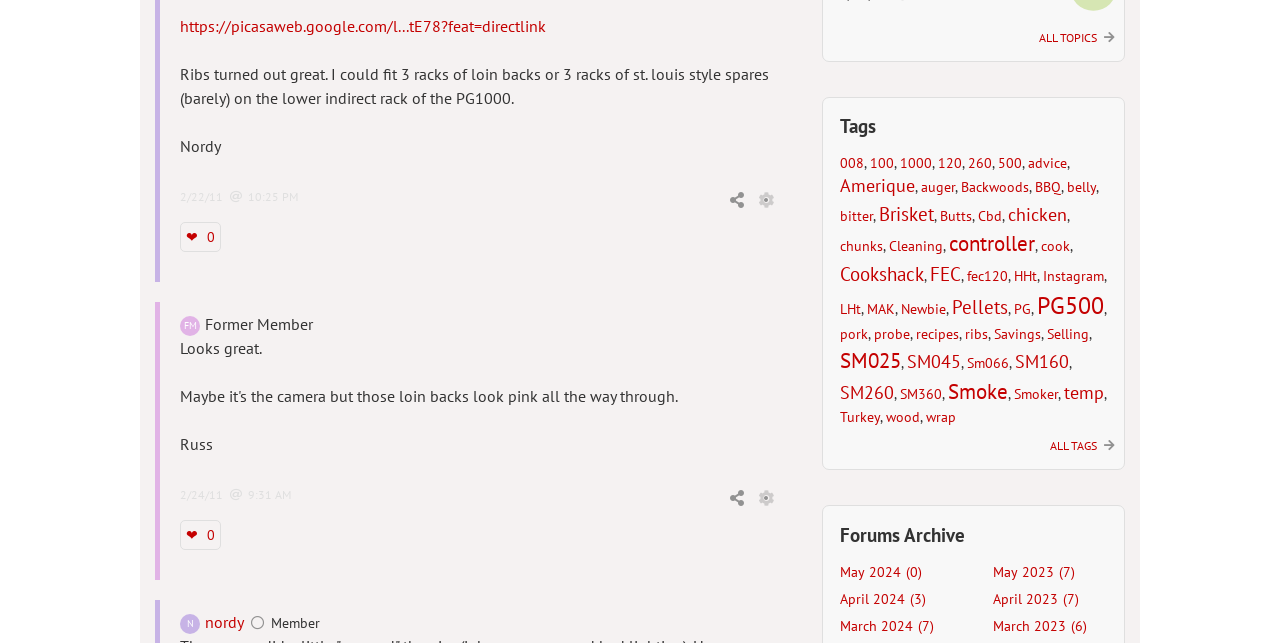Who wrote 'Ribs turned out great. I could fit 3 racks of loin backs or 3 racks of st. louis style spares (barely) on the lower indirect rack of the PG1000.'?
Give a comprehensive and detailed explanation for the question.

The answer can be found in the StaticText element with the text 'Nordy' which is located near the text 'Ribs turned out great. I could fit 3 racks of loin backs or 3 racks of st. louis style spares (barely) on the lower indirect rack of the PG1000.'